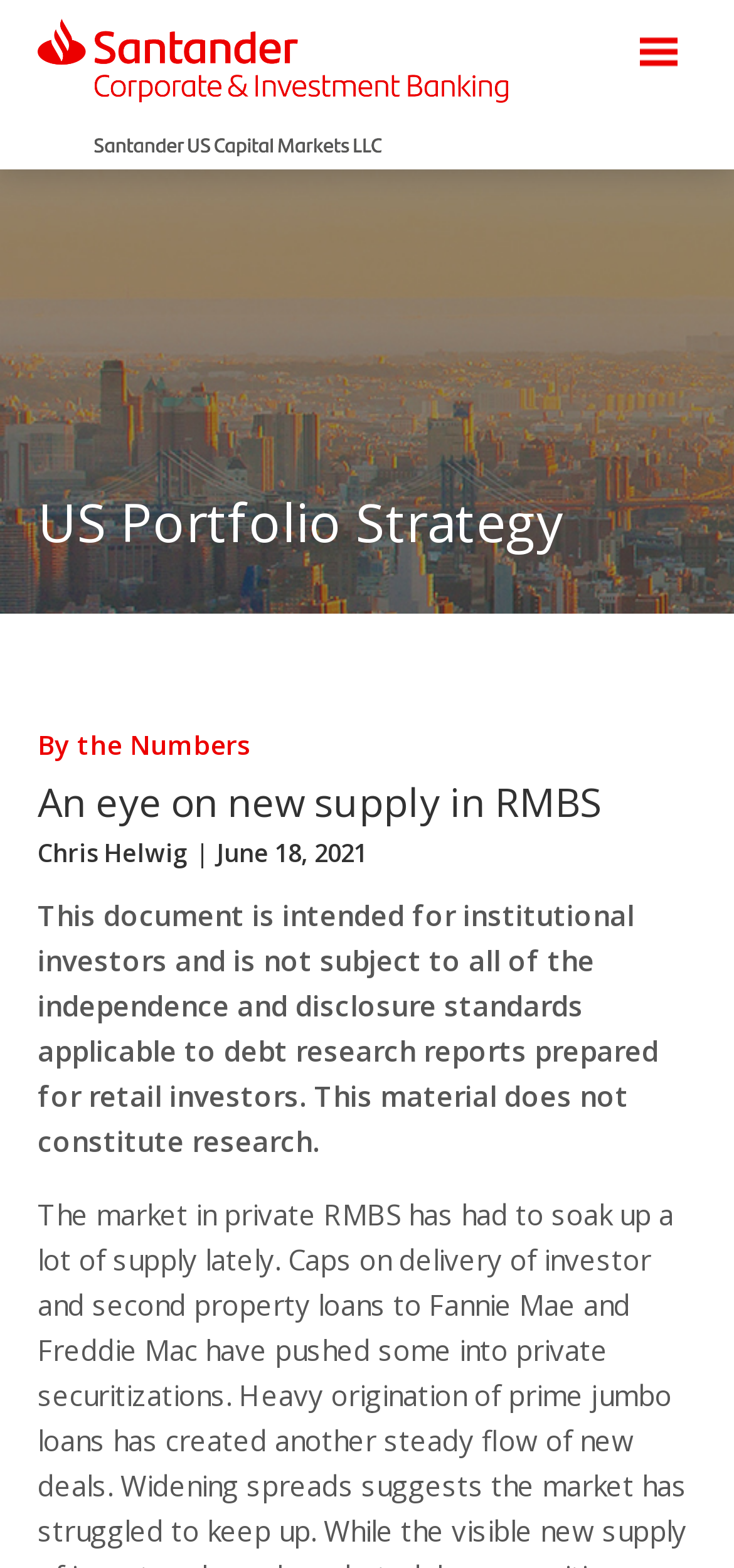Give a concise answer using one word or a phrase to the following question:
What is the purpose of the document?

For institutional investors